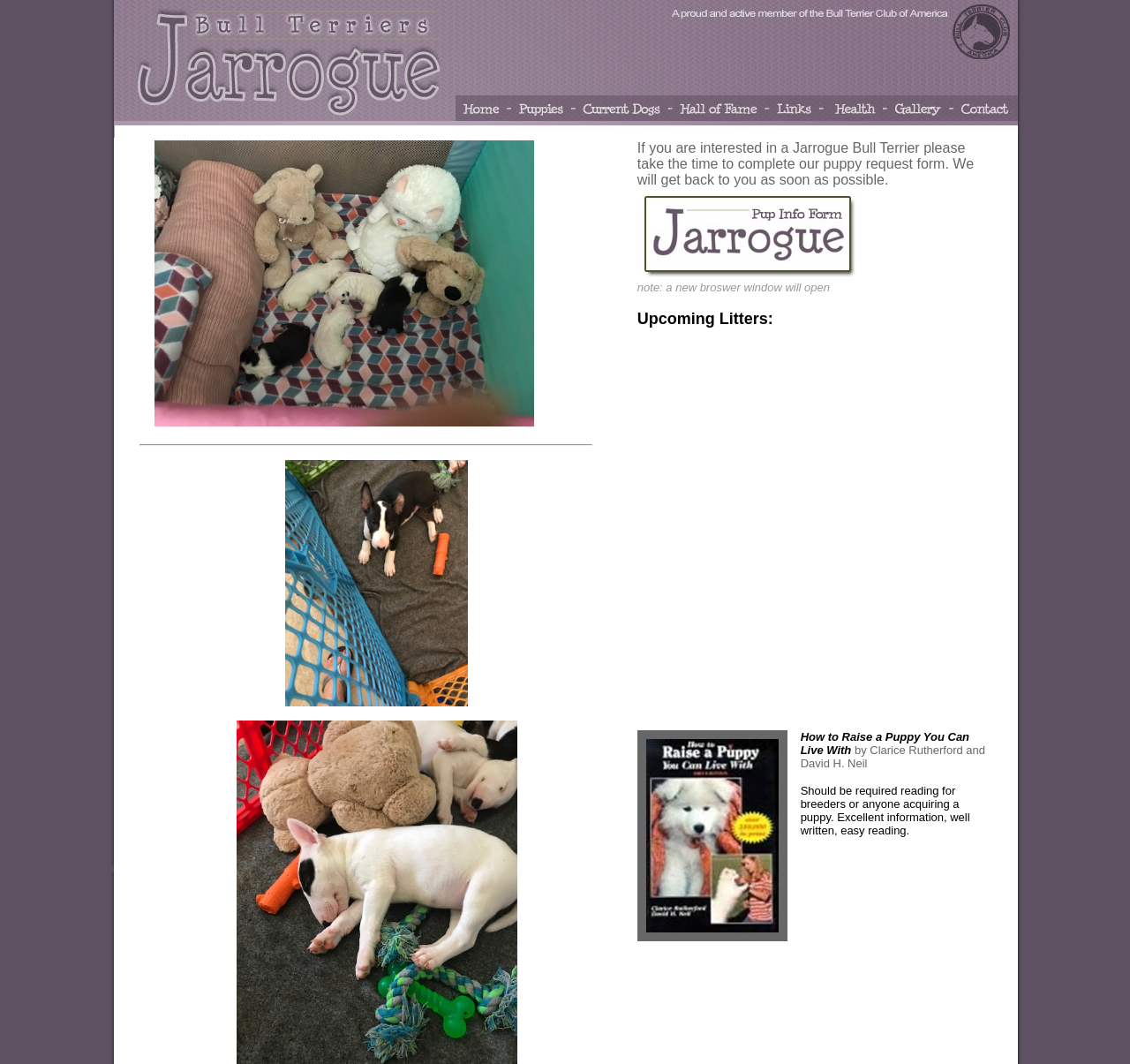What is the topic of the webpage?
Please provide a single word or phrase as your answer based on the image.

Jarrogue Bull Terriers